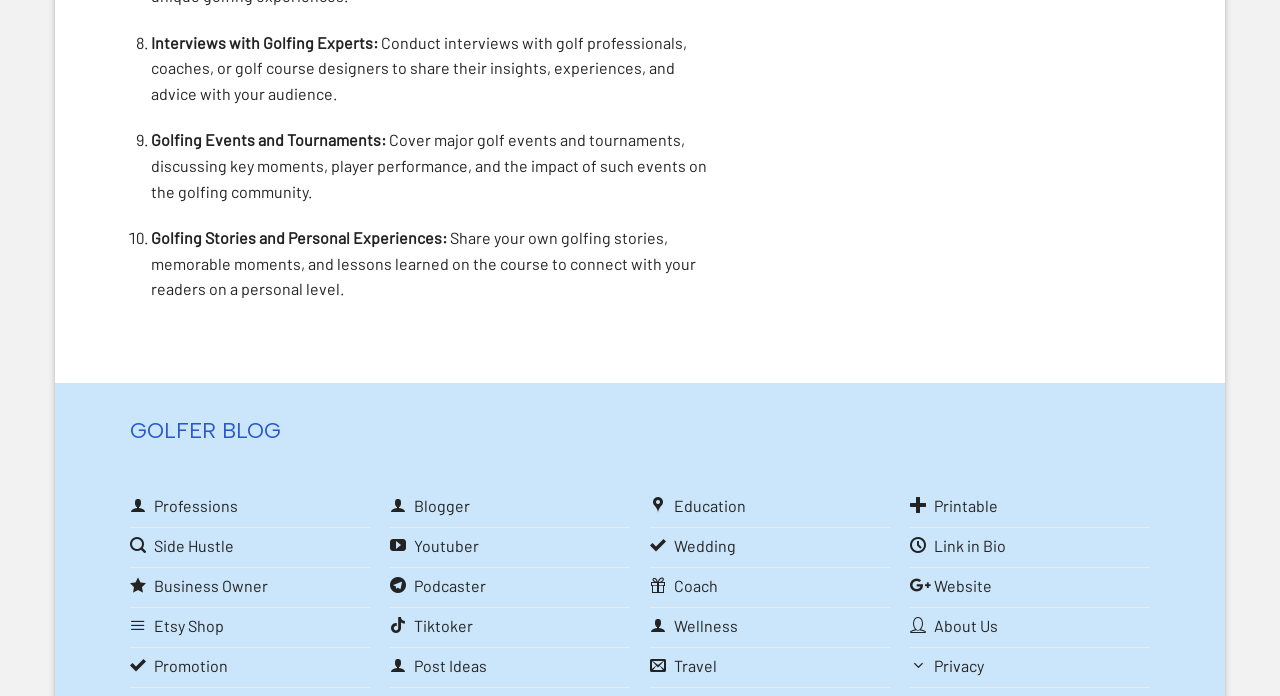Please locate the bounding box coordinates for the element that should be clicked to achieve the following instruction: "Click on 'GOLFER BLOG'". Ensure the coordinates are given as four float numbers between 0 and 1, i.e., [left, top, right, bottom].

[0.102, 0.598, 0.22, 0.636]